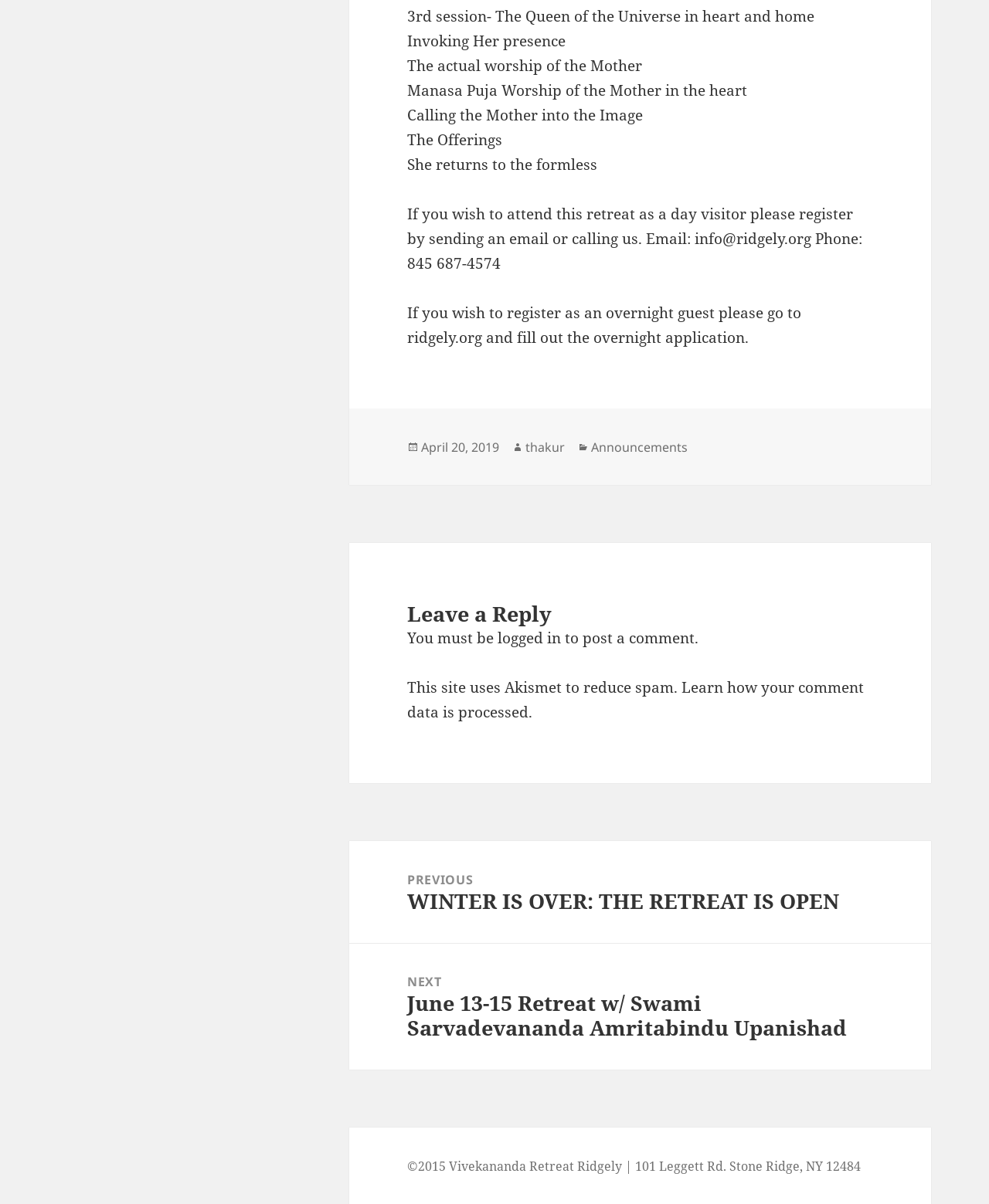What is the title of the 3rd session?
Please provide a comprehensive and detailed answer to the question.

The title of the 3rd session is mentioned at the top of the webpage, which is 'The Queen of the Universe in heart and home'.